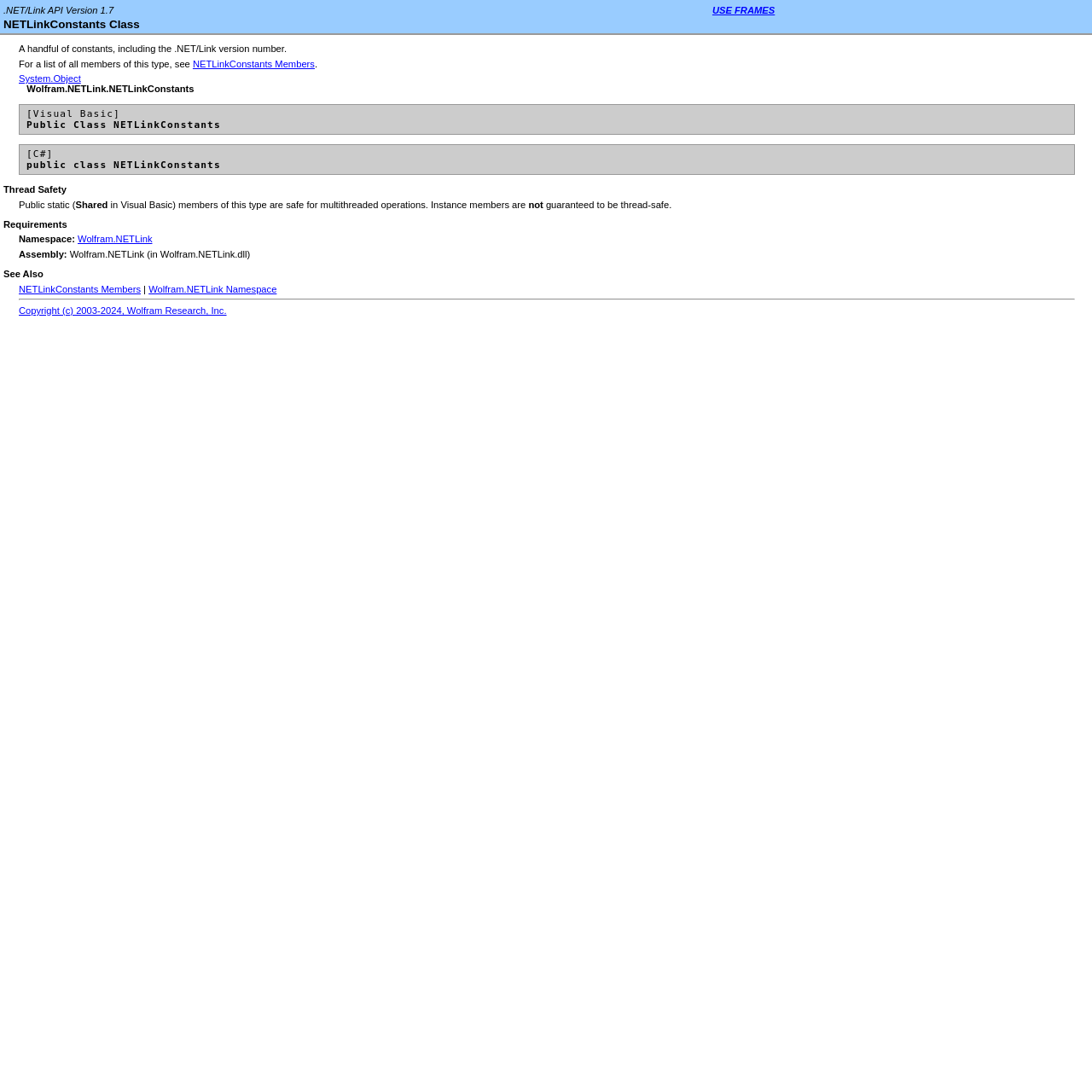Predict the bounding box of the UI element based on the description: "NETLinkConstants Members". The coordinates should be four float numbers between 0 and 1, formatted as [left, top, right, bottom].

[0.017, 0.26, 0.129, 0.269]